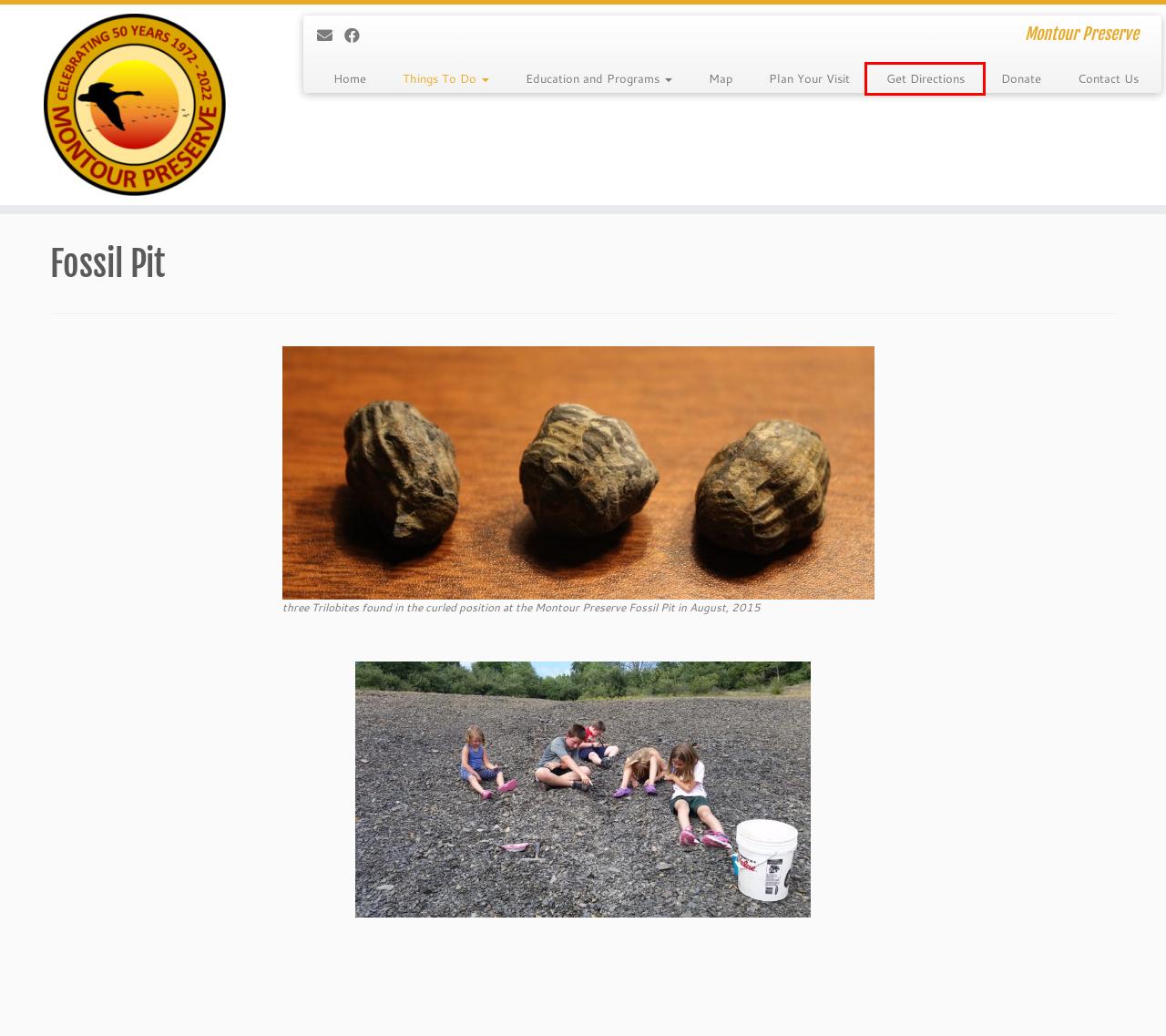Given a screenshot of a webpage with a red bounding box highlighting a UI element, choose the description that best corresponds to the new webpage after clicking the element within the red bounding box. Here are your options:
A. Blog Tool, Publishing Platform, and CMS – WordPress.org
B. Identifying and Collecting
C. Get Directions – Montour Preserve
D. Map – Montour Preserve
E. Plan Your Visit – Montour Preserve
F. Montour Preserve – Montour Preserve
G. Contact Us – Montour Preserve
H. Donate – Montour Preserve

C